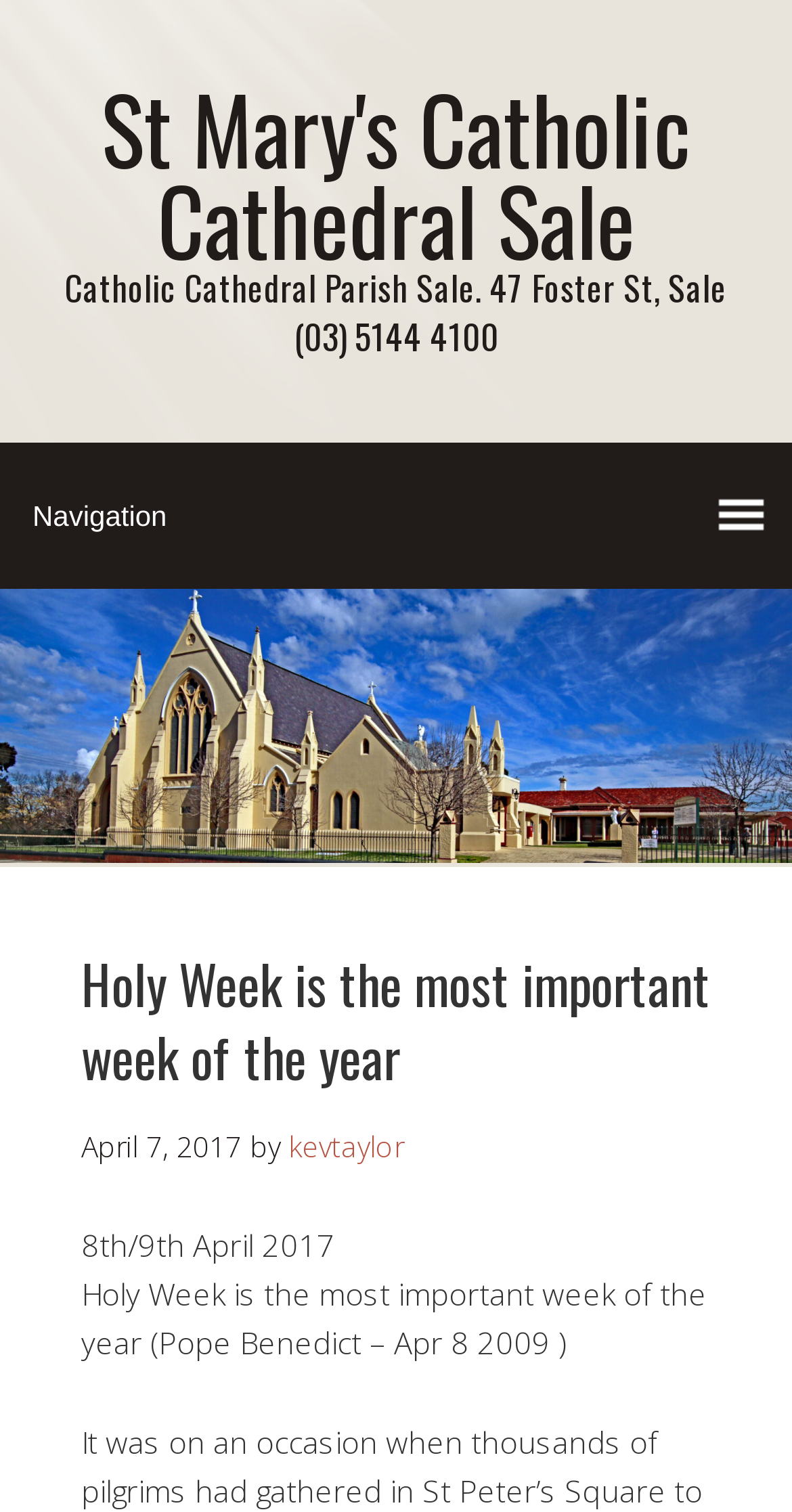Determine the bounding box for the UI element described here: "St Mary's Catholic Cathedral Sale".

[0.127, 0.039, 0.873, 0.189]